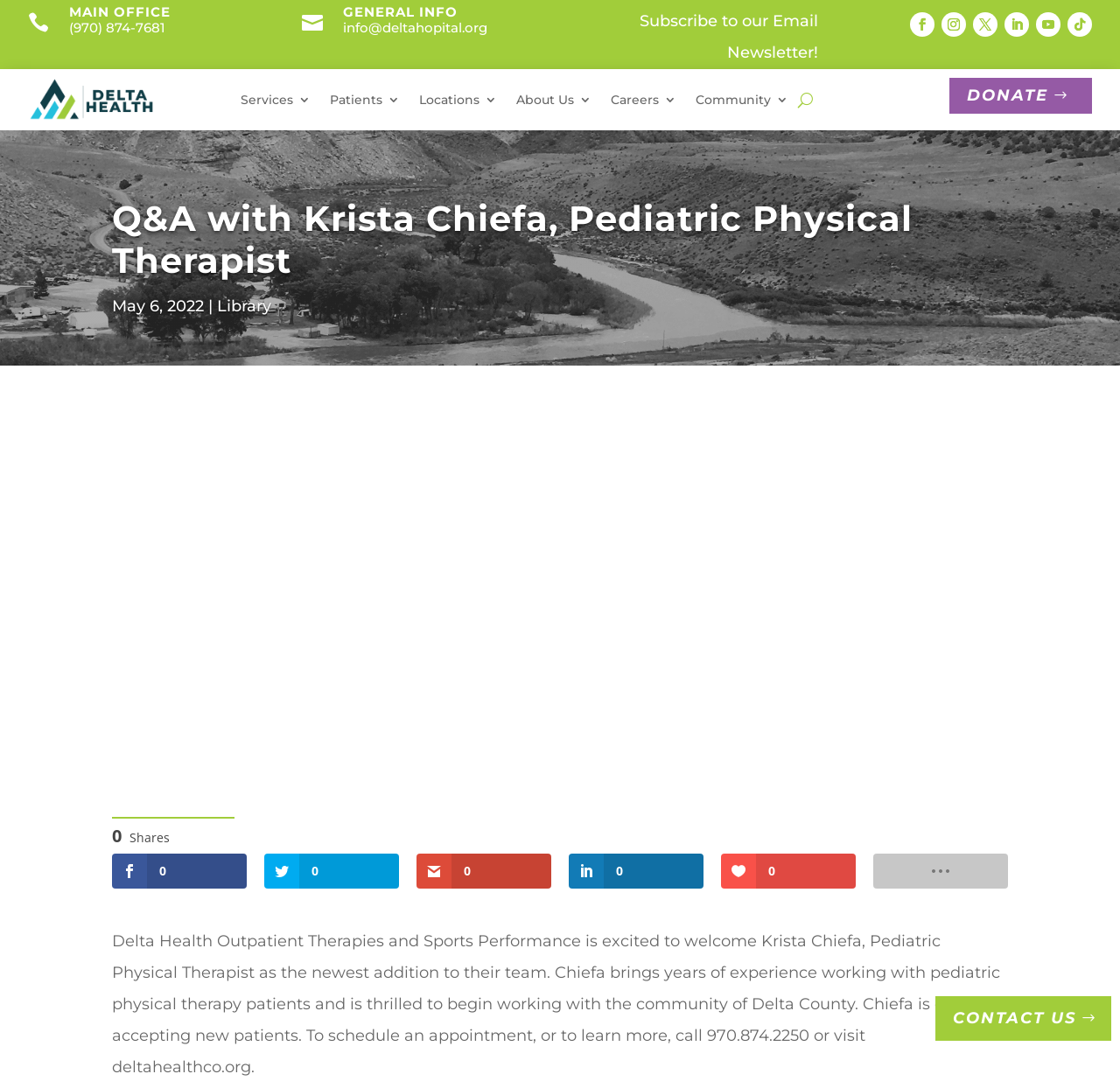Identify the bounding box coordinates of the area you need to click to perform the following instruction: "Click the 'MAIN OFFICE' heading".

[0.062, 0.011, 0.241, 0.019]